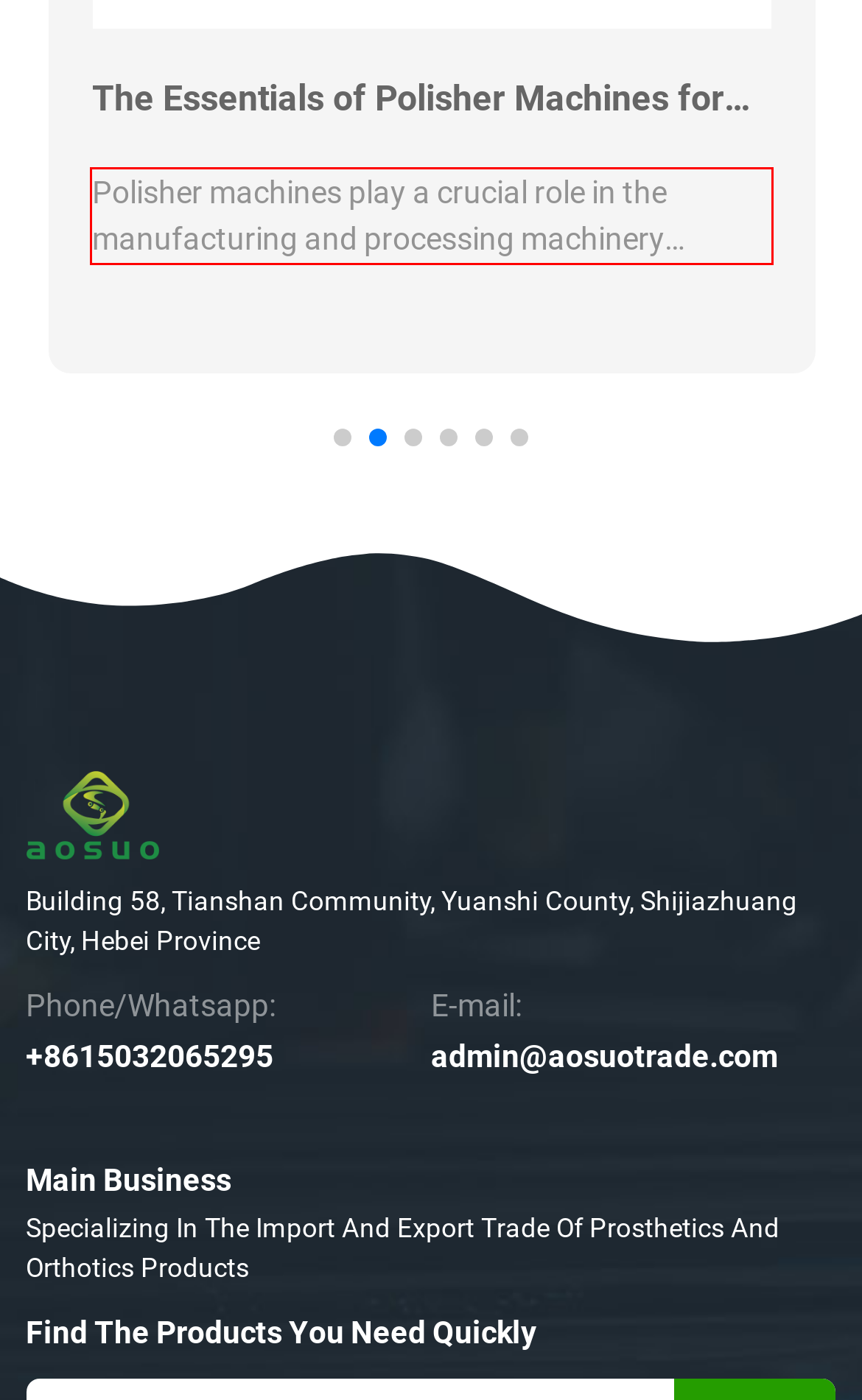You are looking at a screenshot of a webpage with a red rectangle bounding box. Use OCR to identify and extract the text content found inside this red bounding box.

Polisher machines play a crucial role in the manufacturing and processing machinery industry, offering a wide range of benefits for professionals looking to enhance their surface finishing processes. These electric tools are designed to provide a smooth and polished surface on various materials, such as metal, wood, and plastics. One of the key advantages of using polisher machines is their abili